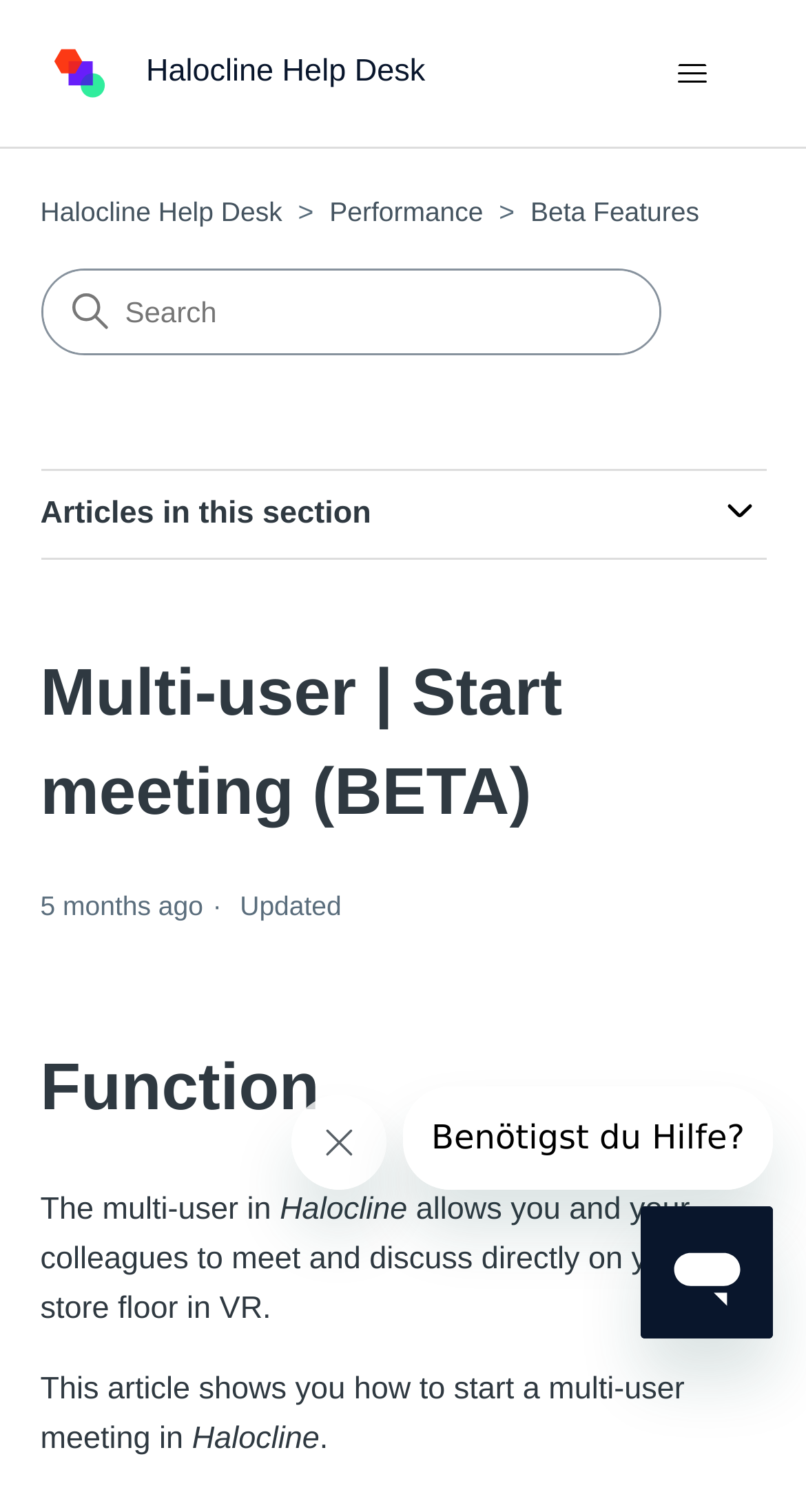Generate a comprehensive description of the contents of the webpage.

The webpage appears to be a help desk article from Halocline, with a focus on multi-user meetings in virtual reality. At the top left, there is a link to the Halocline Help Desk home page, accompanied by a small image. Next to it, there is a toggle navigation menu button. 

Below the top navigation, there is a list of menu items, including "Halocline Help Desk", "Performance", and "Beta Features". On the right side of the menu, there is a search bar. 

The main content of the page is divided into sections. The first section has a heading "Multi-user | Start meeting (BETA)" and a timestamp indicating when the article was last updated. Below the heading, there is a brief description of the multi-user feature in Halocline, which allows users to meet and discuss directly on their store floor in VR. 

Further down the page, there is a chat window with a message from "Max", offering assistance. The chat window has a button to close the message and another button to launch a messaging window.